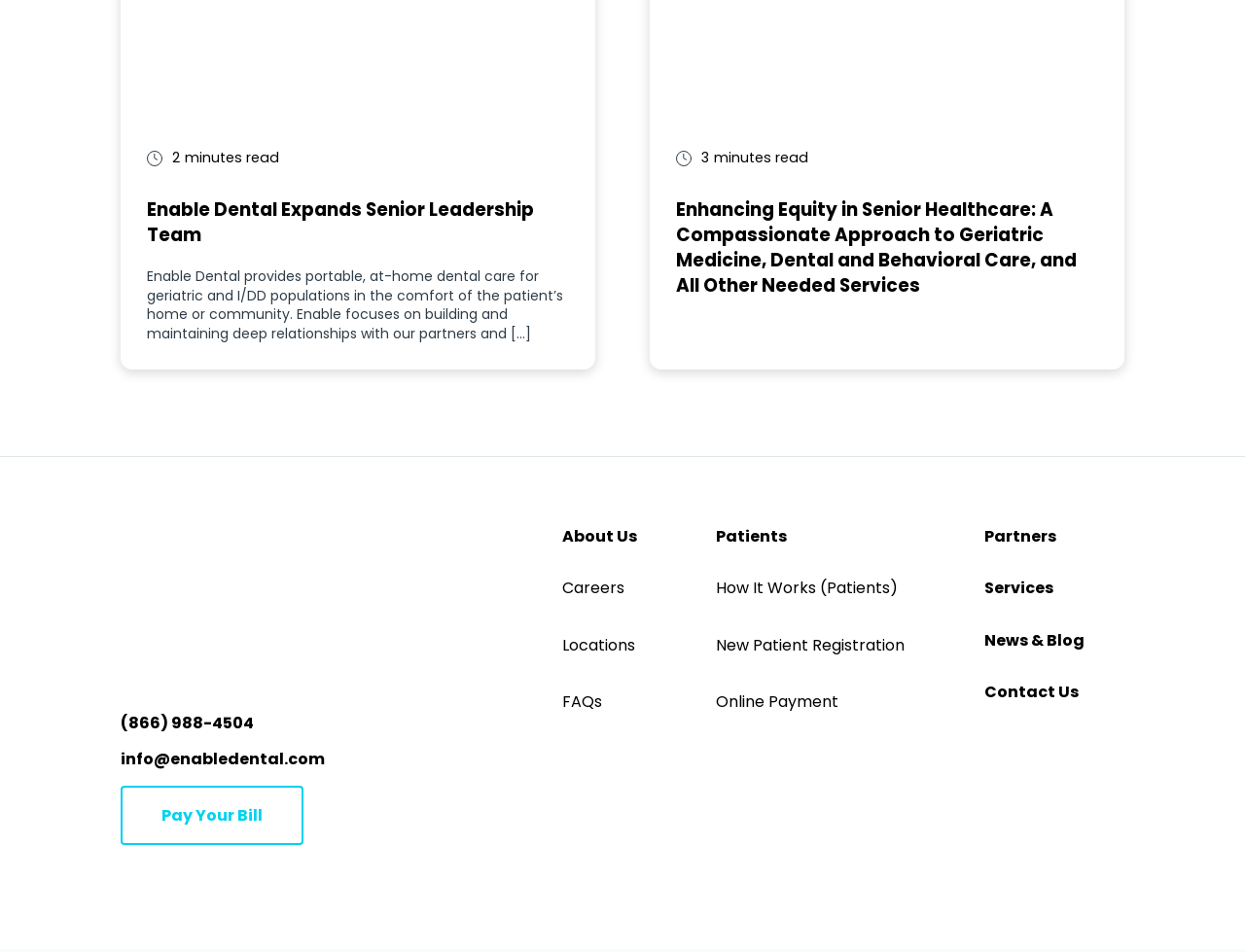What is the email address to contact Enable Dental?
Answer the question with a single word or phrase by looking at the picture.

info@enabledental.com